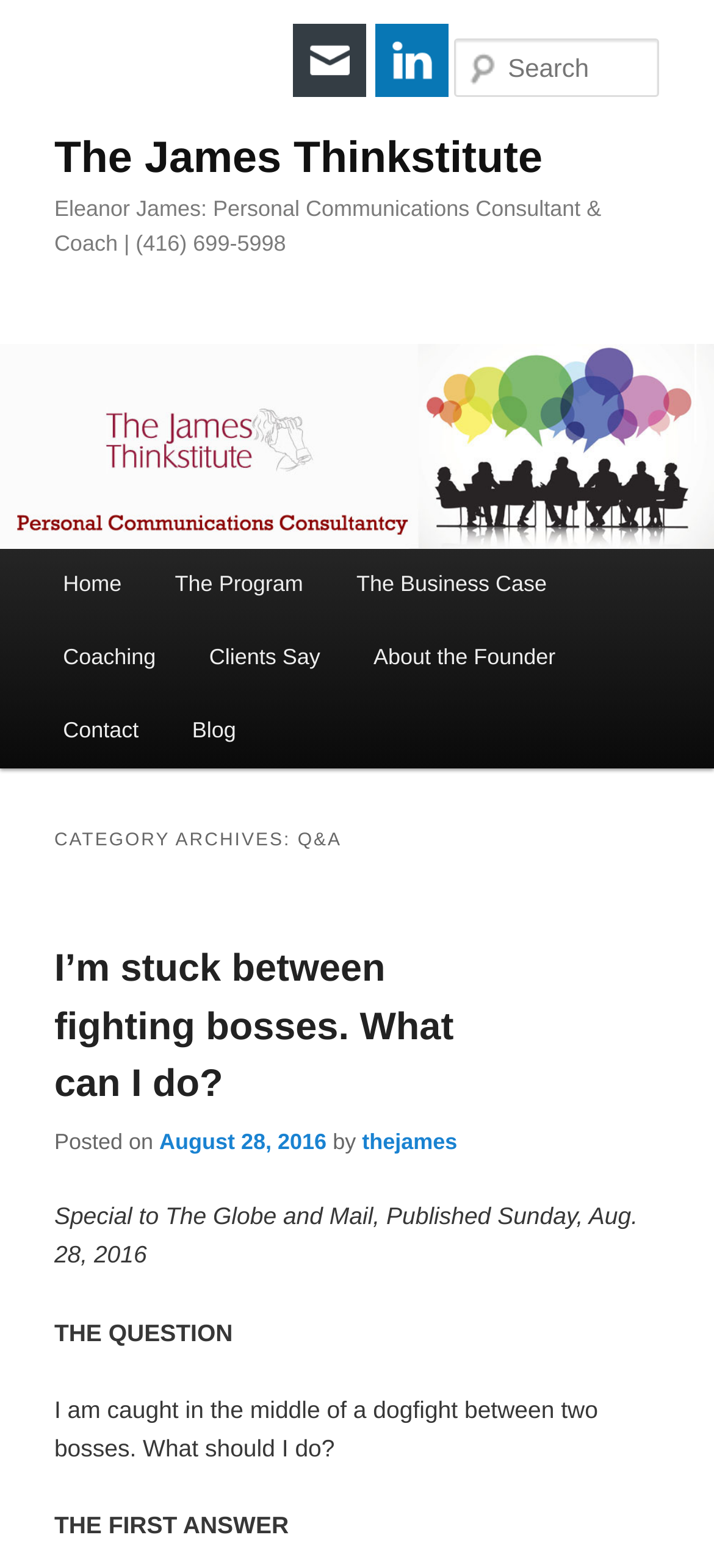For the given element description parent_node: Search name="s" placeholder="Search", determine the bounding box coordinates of the UI element. The coordinates should follow the format (top-left x, top-left y, bottom-right x, bottom-right y) and be within the range of 0 to 1.

[0.637, 0.025, 0.924, 0.062]